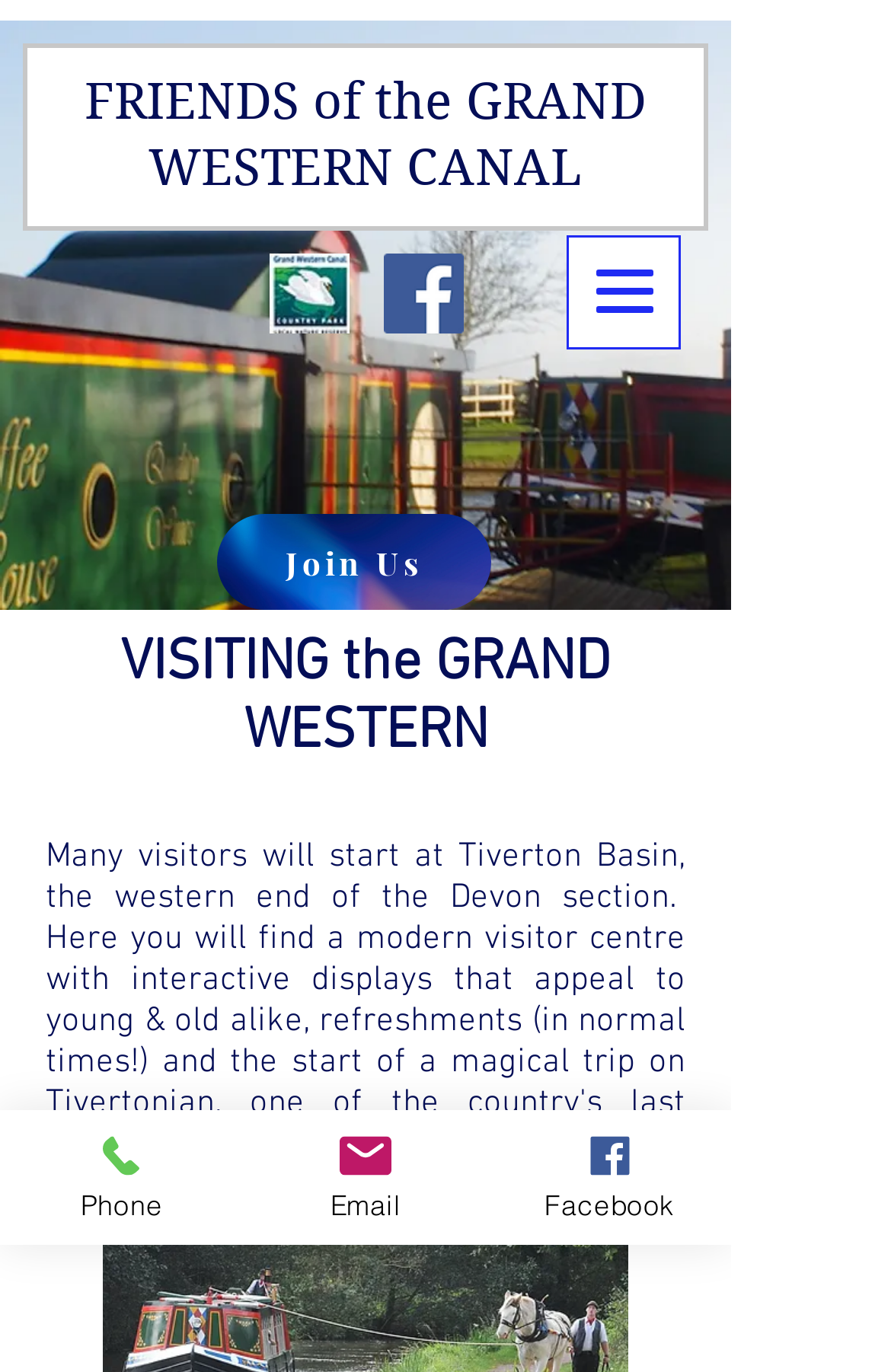From the element description Join Us, predict the bounding box coordinates of the UI element. The coordinates must be specified in the format (top-left x, top-left y, bottom-right x, bottom-right y) and should be within the 0 to 1 range.

[0.244, 0.375, 0.551, 0.445]